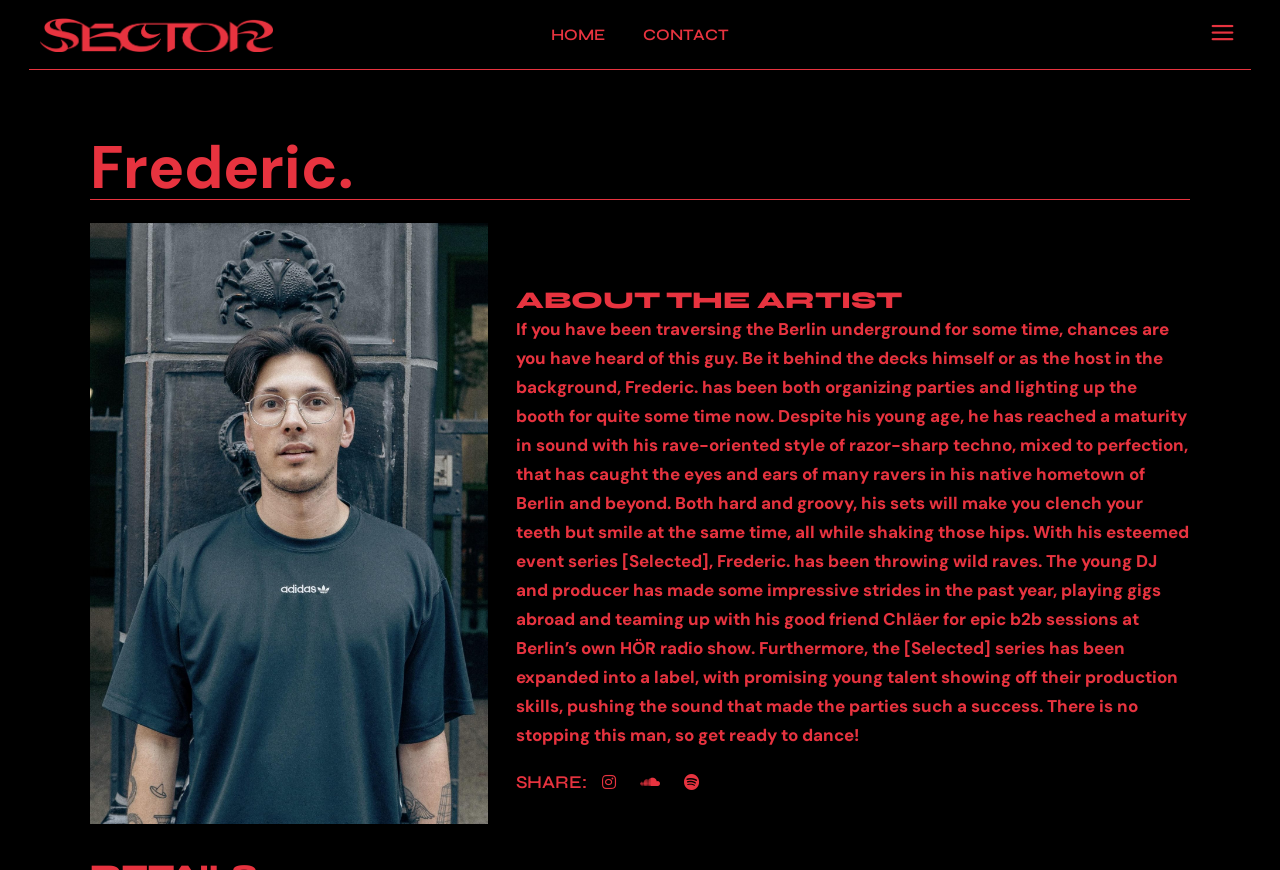What is the style of techno that Frederic. plays?
Please answer the question with as much detail as possible using the screenshot.

The webpage describes Frederic.'s style of techno as rave-oriented, which is mixed to perfection and has caught the eyes and ears of many ravers.